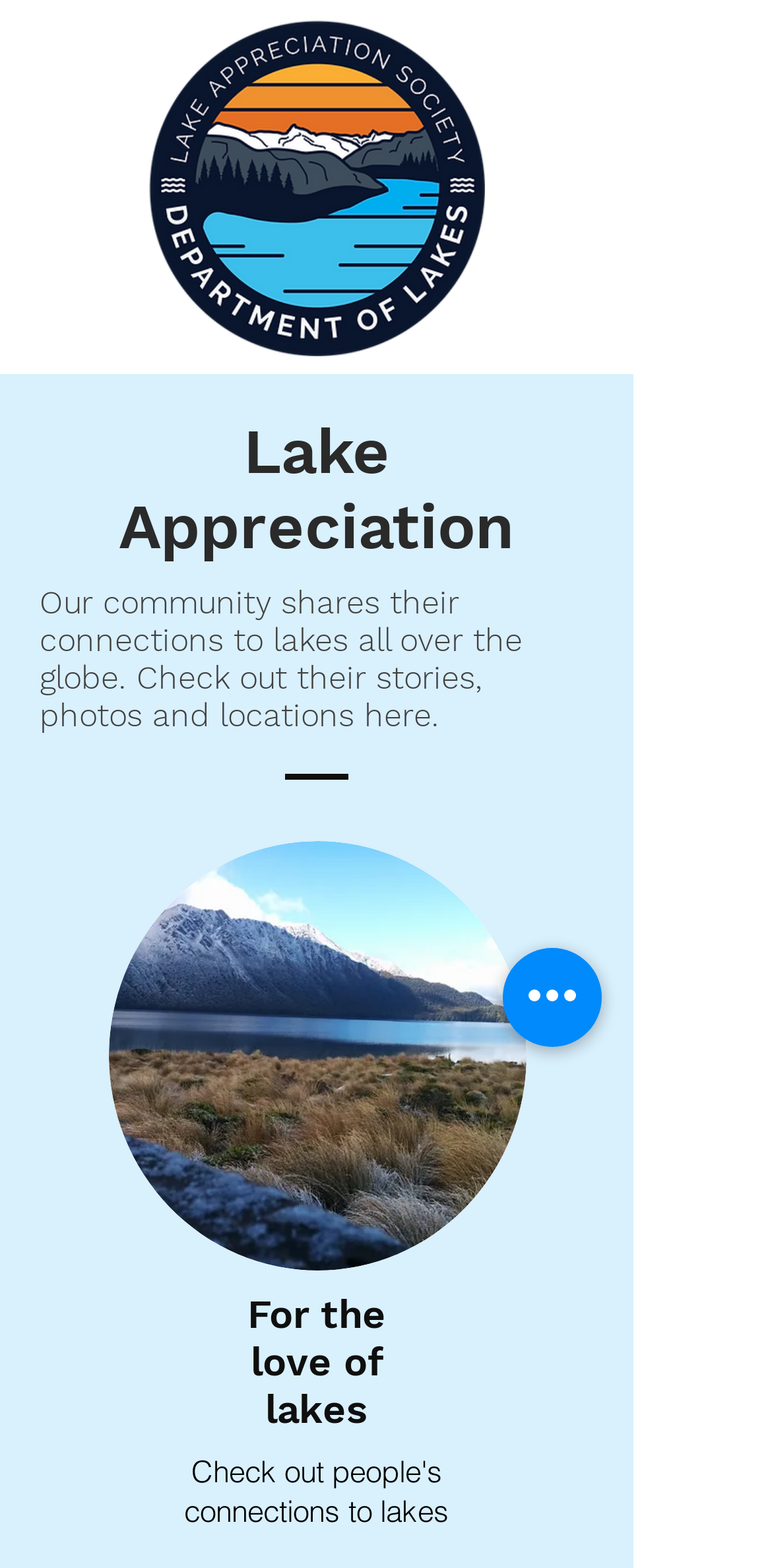Give a concise answer using only one word or phrase for this question:
What is the type of the 'Quick actions' element?

Button